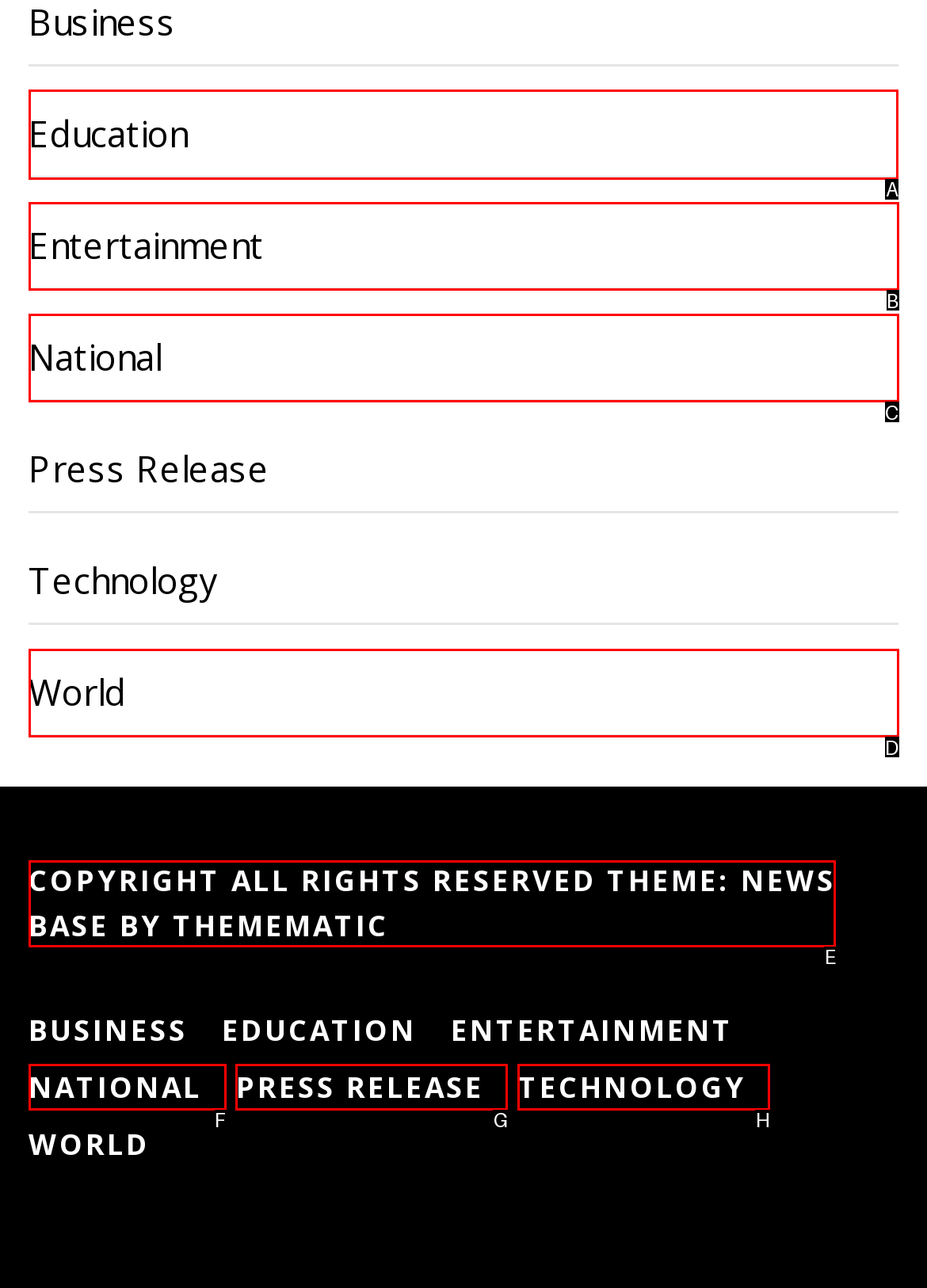What letter corresponds to the UI element to complete this task: Click on Education
Answer directly with the letter.

A